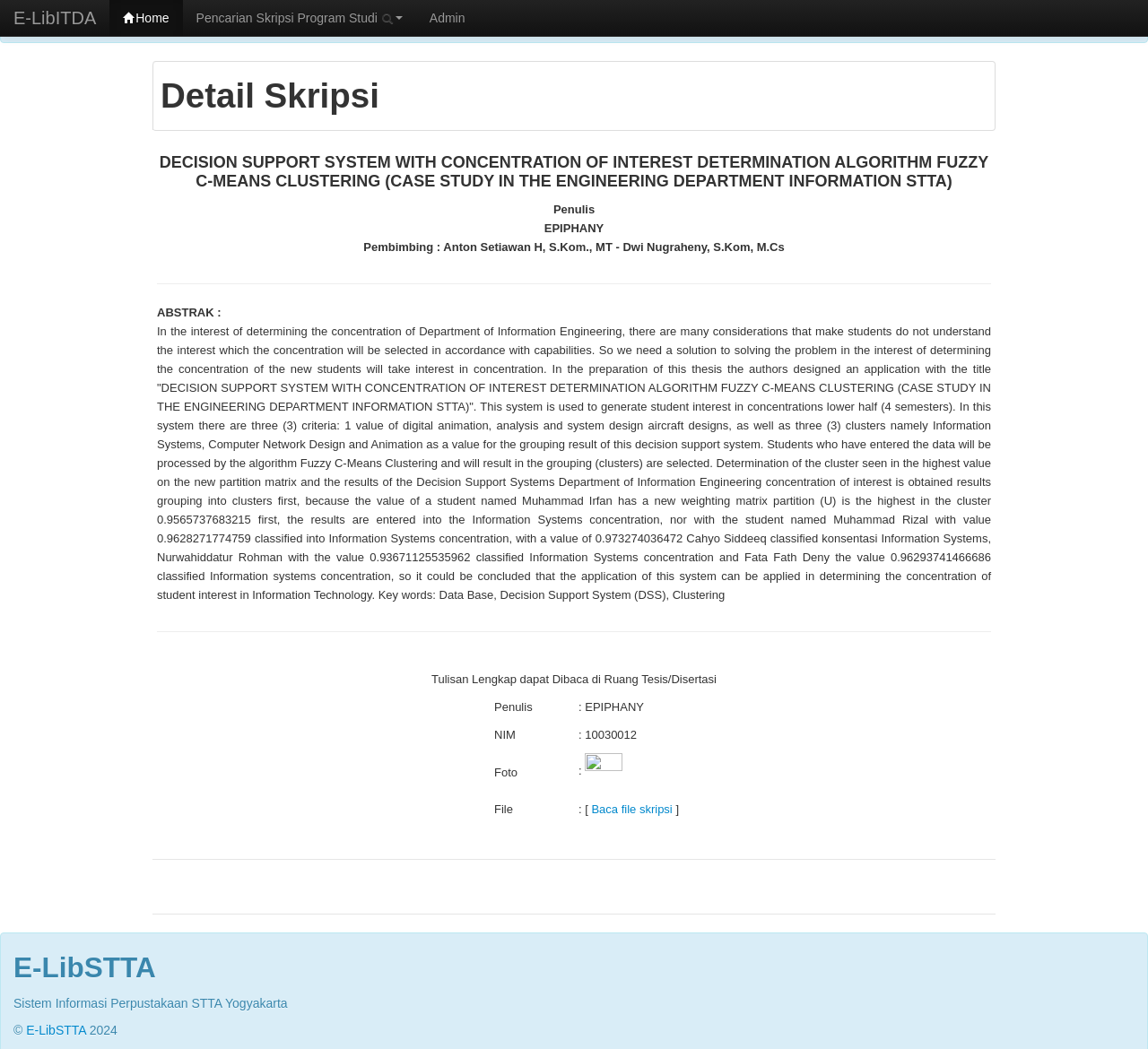Explain in detail what is displayed on the webpage.

The webpage is about ITDA Yogyakarta, specifically a digital library system. At the top, there is a navigation bar with links to "Home", "Pencarian Skripsi Program Studi" (a button with a dropdown menu), and "Admin". Below the navigation bar, there is a copyright notice and a link to the website "www.itda.ac.id".

The main content of the page is a table with a single row and multiple columns, displaying information about a thesis titled "DECISION SUPPORT SYSTEM WITH CONCENTRATION OF INTEREST DETERMINATION ALGORITHM FUZZY C-MEANS CLUSTERING (CASE STUDY IN THE ENGINEERING DEPARTMENT INFORMATION STTA)". The columns display the title, author, abstract, and other details about the thesis.

The abstract is a lengthy text that describes the thesis, including its objectives, methodology, and results. It mentions the use of fuzzy C-means clustering algorithm to determine the concentration of interest for students in the engineering department.

Below the abstract, there are several rows of information, including the author's name, NIM (student ID), and a photo. There is also a link to download the thesis file.

At the bottom of the page, there is a footer with the title "E-LibSTTA" and a copyright notice.